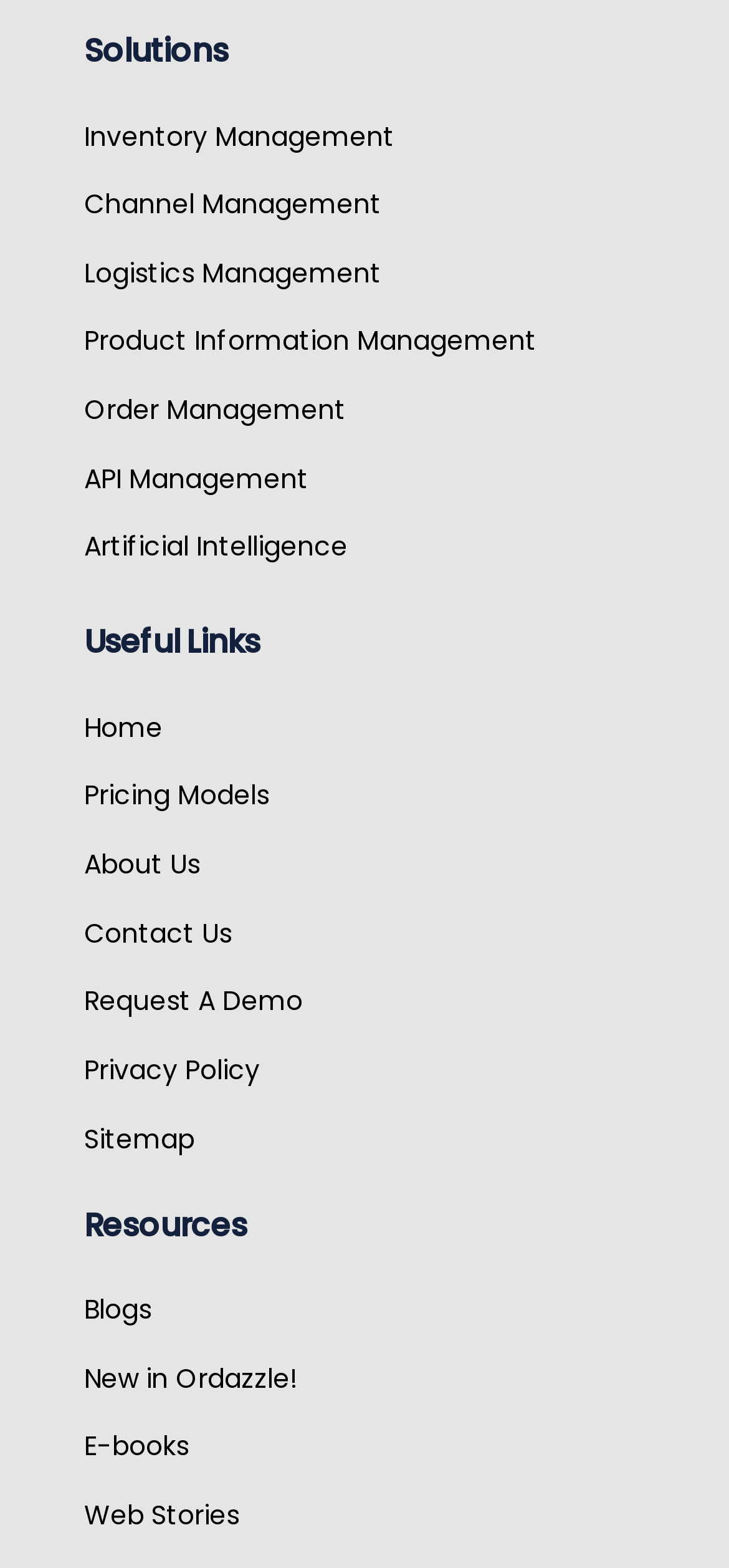Please identify the bounding box coordinates of the element I need to click to follow this instruction: "Go to the Home page".

[0.115, 0.452, 0.262, 0.476]